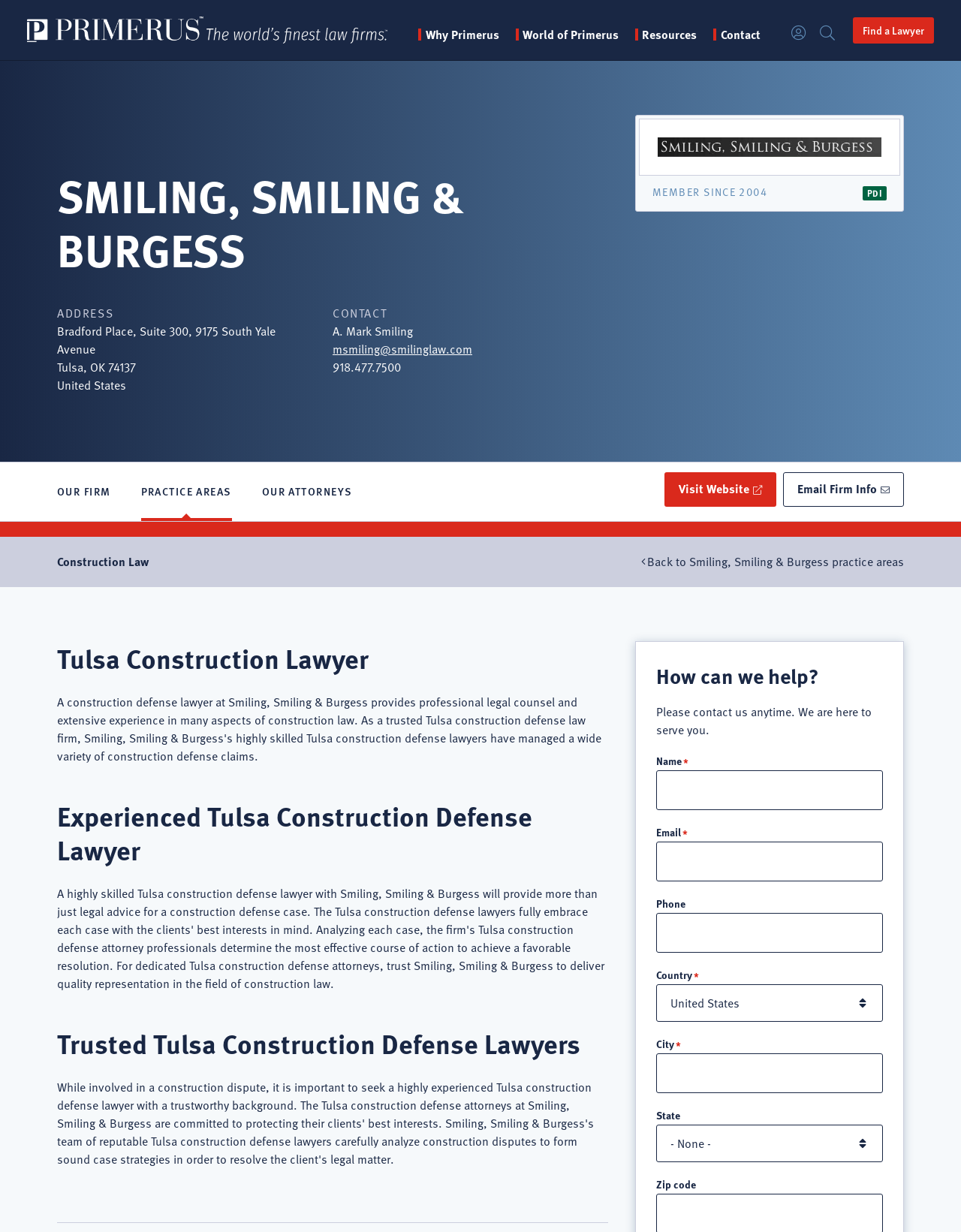What information is required to submit a contact form?
Look at the image and provide a detailed response to the question.

I found the answer by looking at the textbox elements 'Name *', 'Email *', 'Country *', 'City *', 'State', and 'Zip code' which are located together, indicating the required information to submit a contact form.